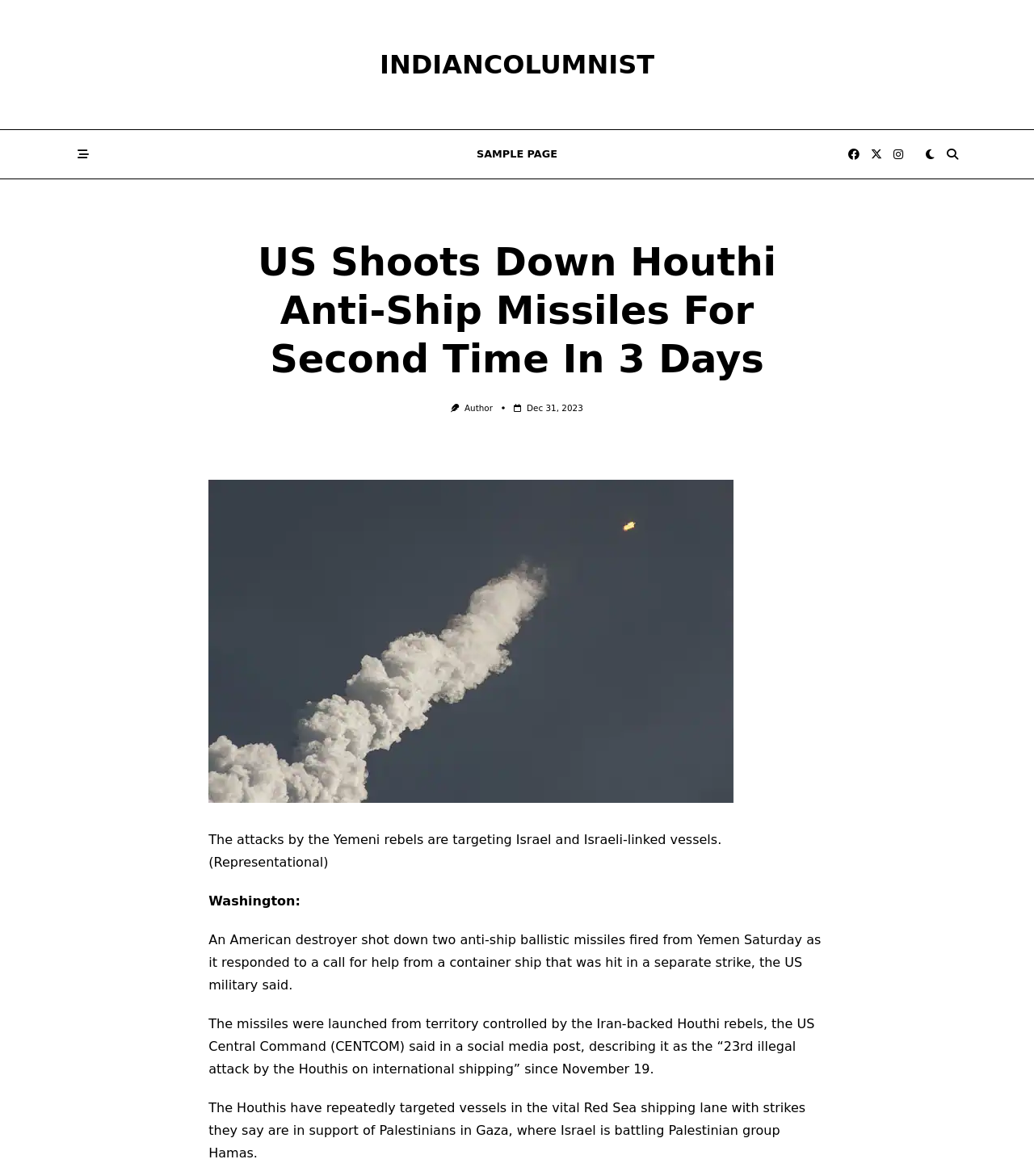Identify the bounding box coordinates for the UI element described as: "Resources". The coordinates should be provided as four floats between 0 and 1: [left, top, right, bottom].

None